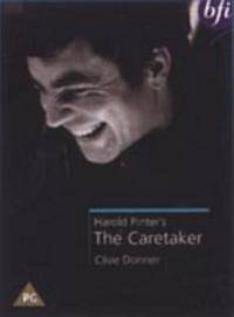Create a vivid and detailed description of the image.

The image features a film cover for Harold Pinter's "The Caretaker," directed by Clive Donner. It prominently displays a male character with a smile, suggesting a moment of joy or intrigue. The title "The Caretaker" is highlighted in a simple yet striking font, indicating the film's central theme. The design reflects a dramatic aesthetic, characteristic of Pinter's works, which often delve into complex human interactions and psychological tension. The background is muted, allowing the foreground elements to capture the viewer's attention, while the logo of the British Film Institute is visible, indicating its cultural significance. This film adaptation is likely to engage audiences interested in theater adaptations and dramatic storytelling.